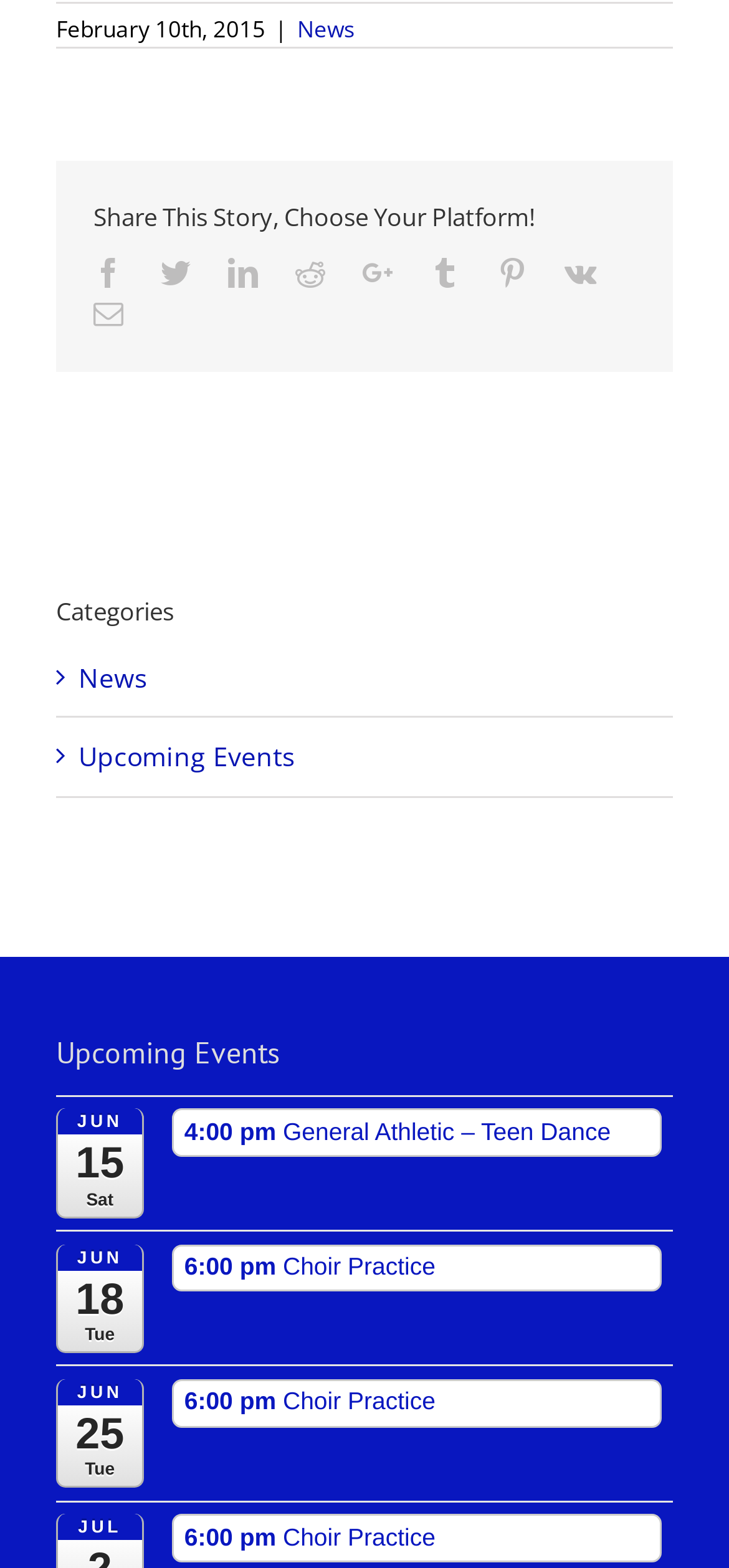How many upcoming events are listed?
Please craft a detailed and exhaustive response to the question.

The webpage lists upcoming events, and upon examining the section, I count 3 different events, including 'General Athletic – Teen Dance' on June 15th, 'Choir Practice' on June 18th, and 'Choir Practice' on June 25th.